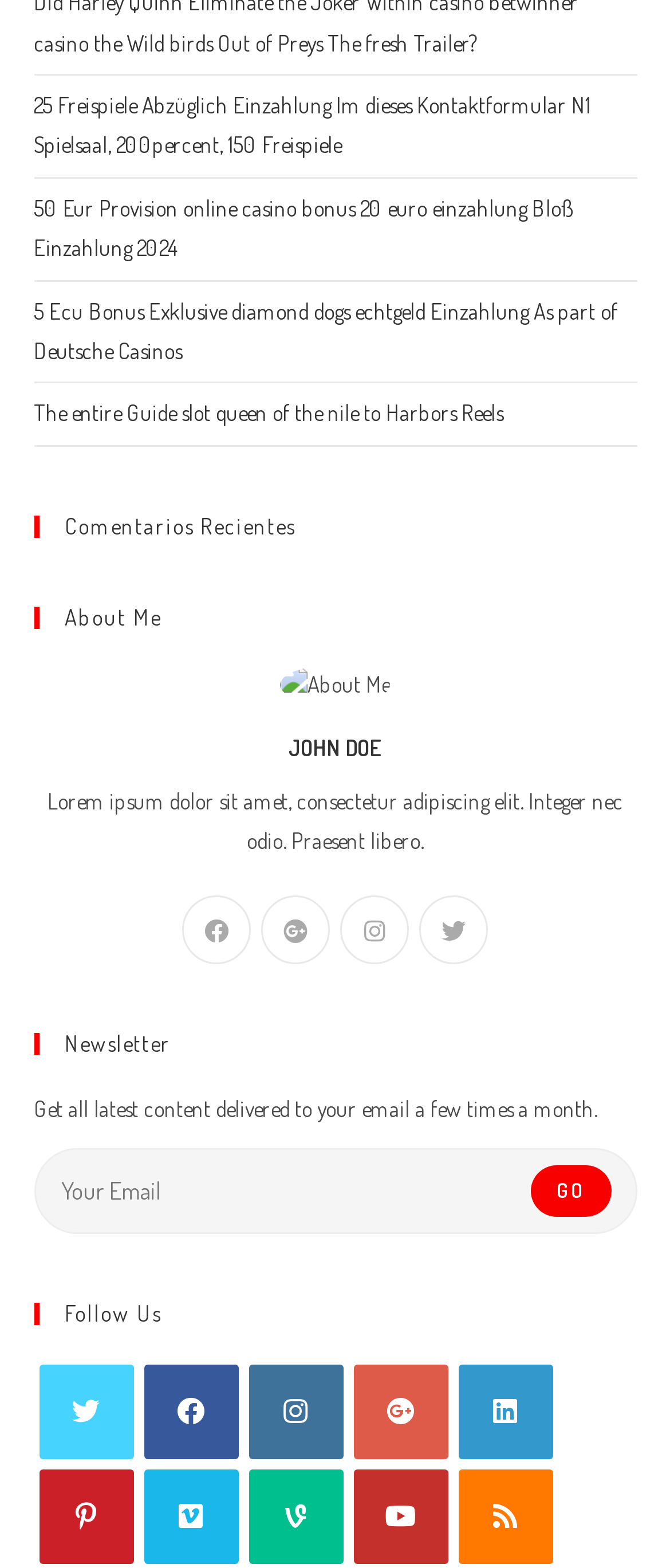How many social media links are there?
Answer the question using a single word or phrase, according to the image.

9